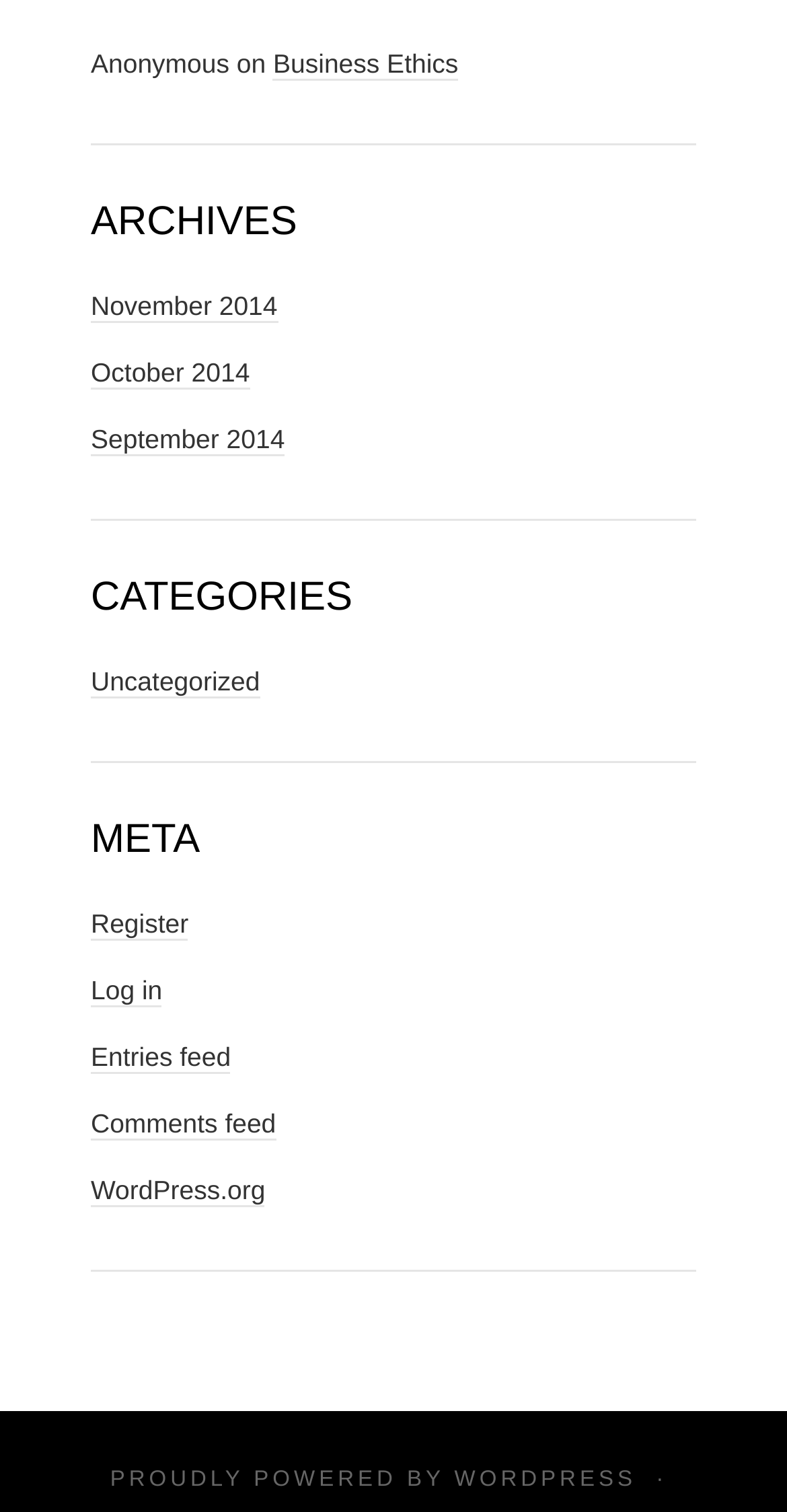Locate the bounding box coordinates of the clickable region necessary to complete the following instruction: "view november 2014 archives". Provide the coordinates in the format of four float numbers between 0 and 1, i.e., [left, top, right, bottom].

[0.115, 0.192, 0.353, 0.213]